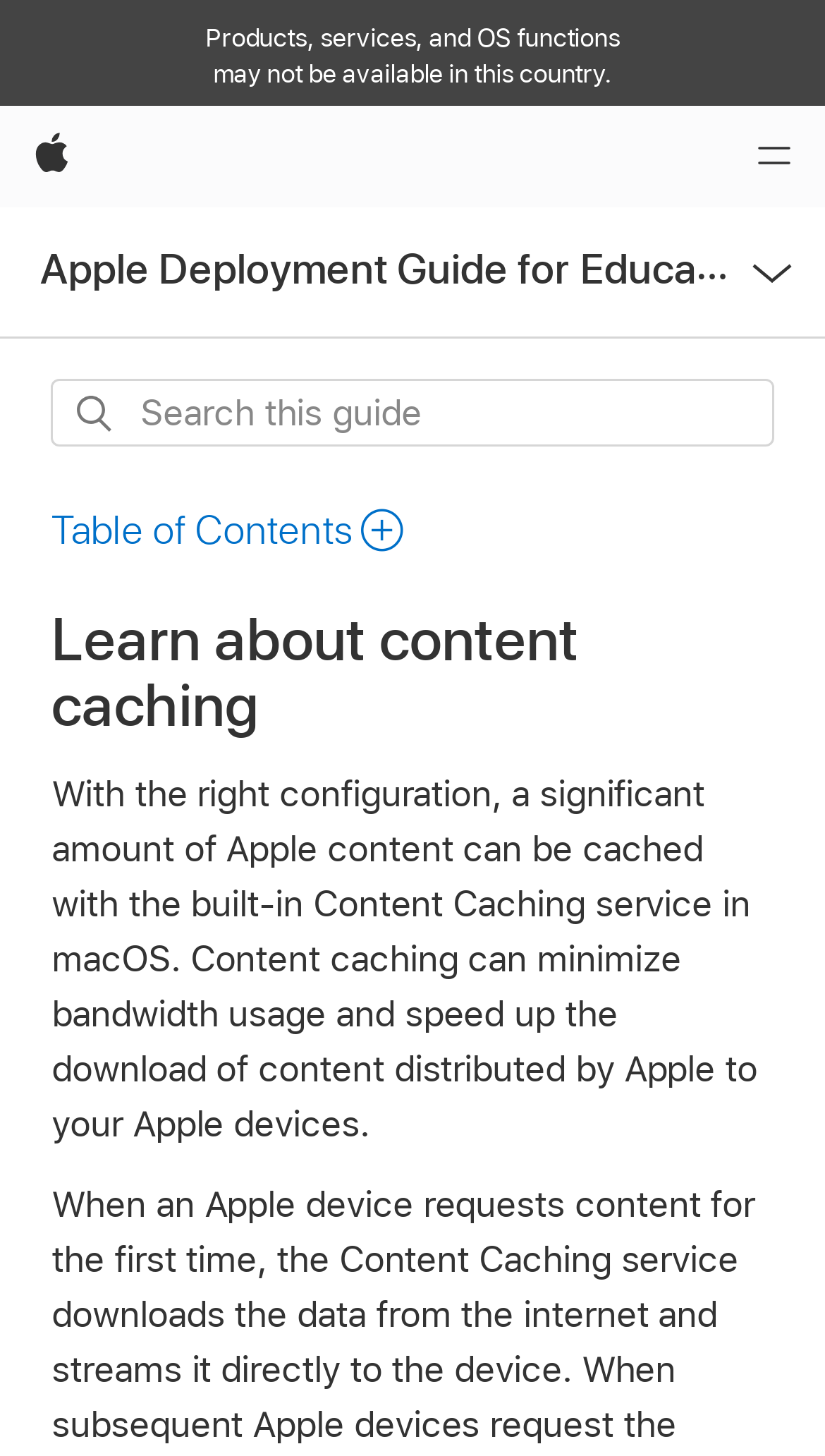Is there a search function available?
Respond to the question with a well-detailed and thorough answer.

The webpage has a form with a textbox labeled 'Search this guide' and a button 'Submit Search', which indicates that there is a search function available to search the guide.